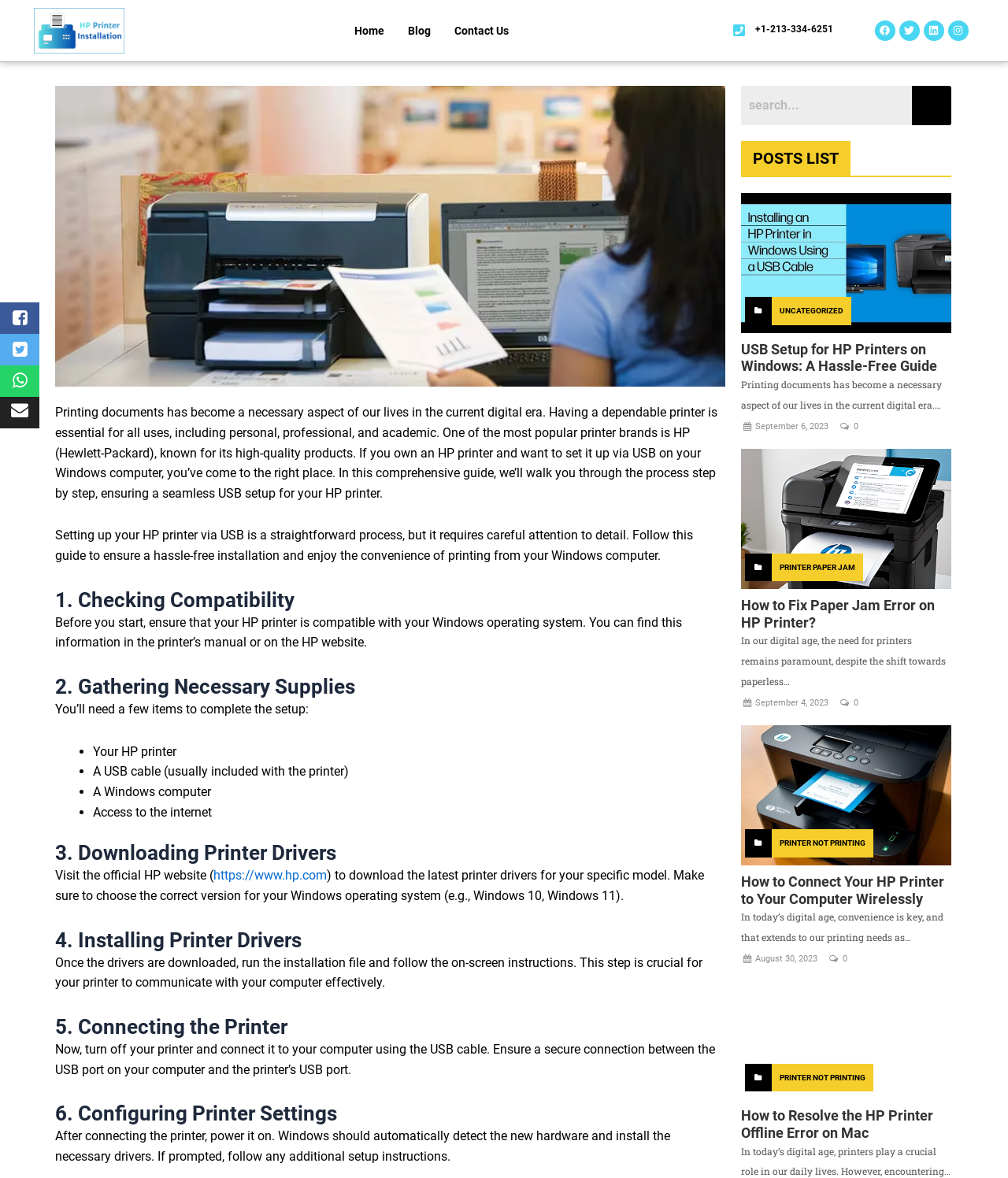Highlight the bounding box coordinates of the element that should be clicked to carry out the following instruction: "Visit the official HP website". The coordinates must be given as four float numbers ranging from 0 to 1, i.e., [left, top, right, bottom].

[0.212, 0.737, 0.324, 0.75]